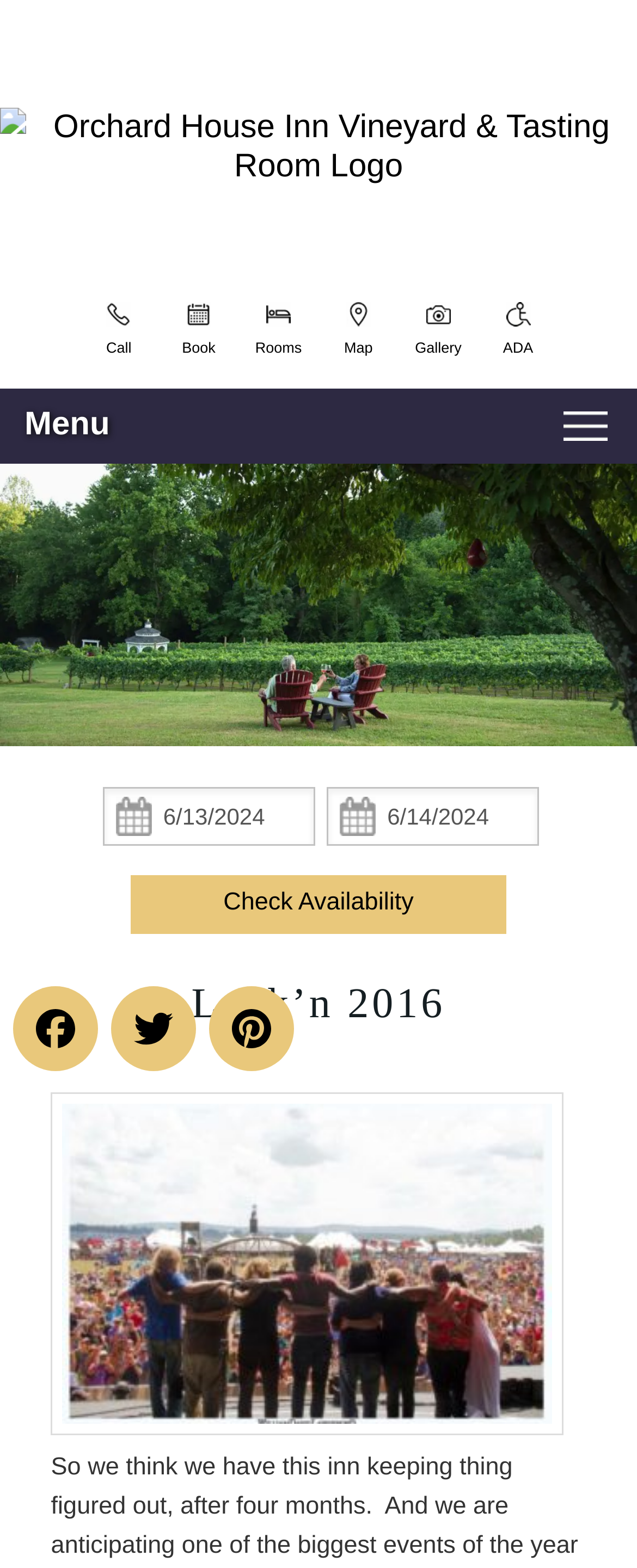Please find the bounding box coordinates of the clickable region needed to complete the following instruction: "Click the 'Book' link". The bounding box coordinates must consist of four float numbers between 0 and 1, i.e., [left, top, right, bottom].

[0.267, 0.195, 0.357, 0.229]